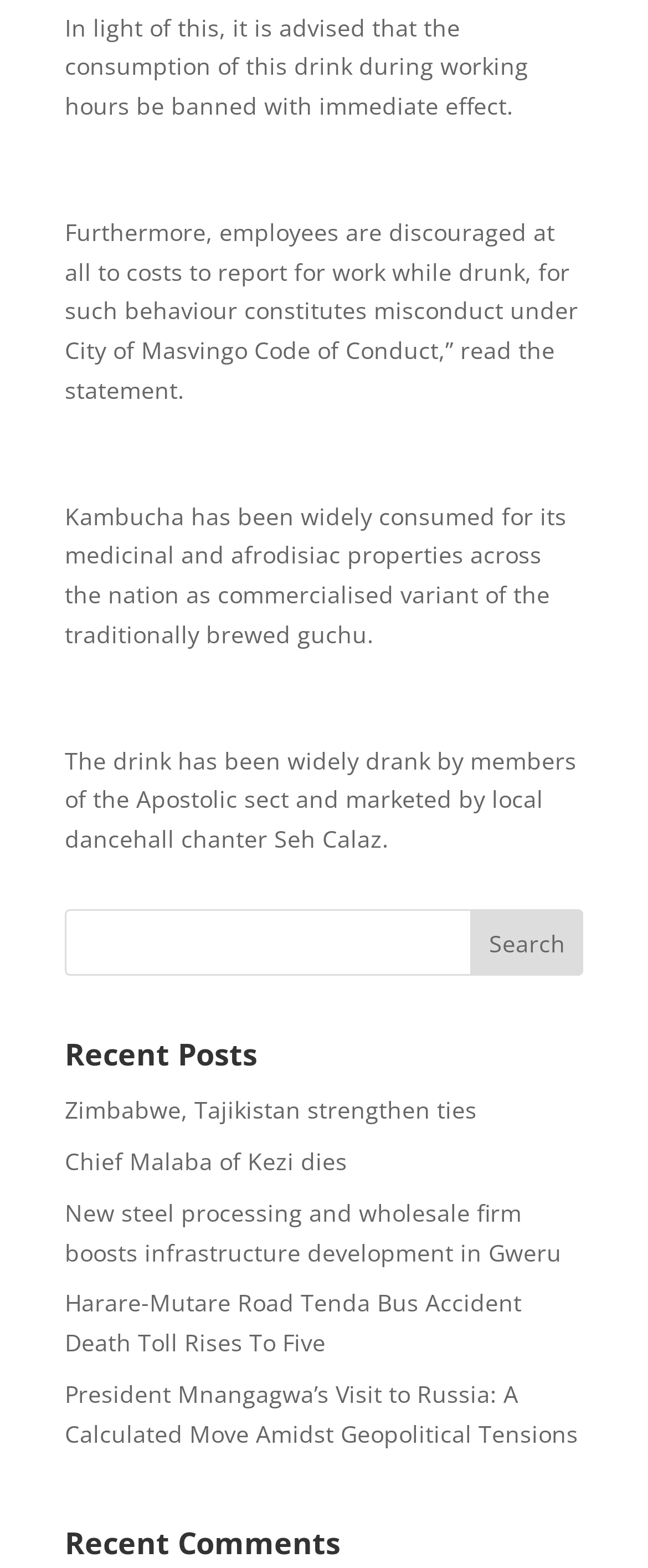What is the name of the dancehall chanter mentioned in the article?
Use the screenshot to answer the question with a single word or phrase.

Seh Calaz